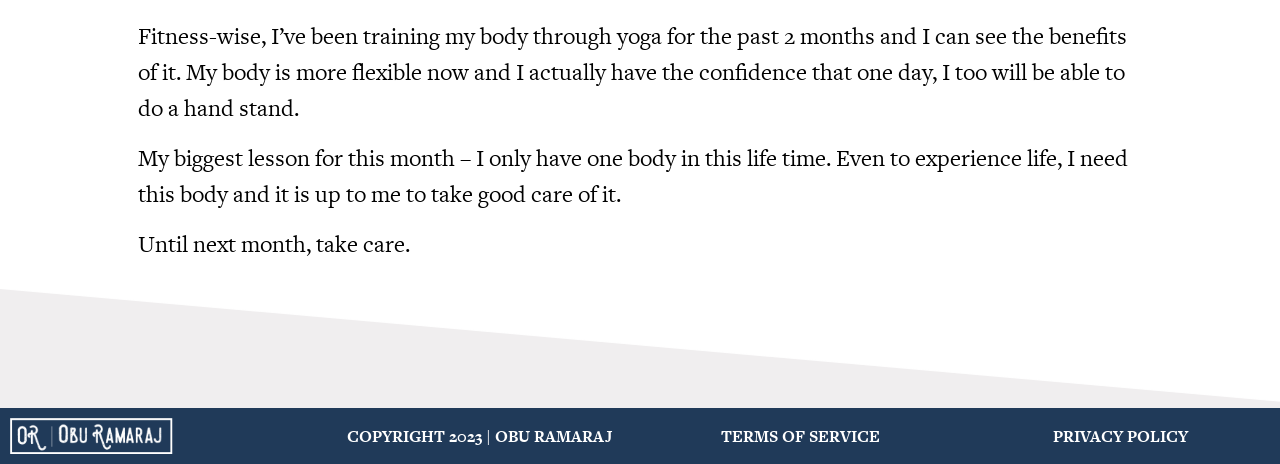From the webpage screenshot, predict the bounding box coordinates (top-left x, top-left y, bottom-right x, bottom-right y) for the UI element described here: PRIVACY POLICY

[0.822, 0.915, 0.928, 0.965]